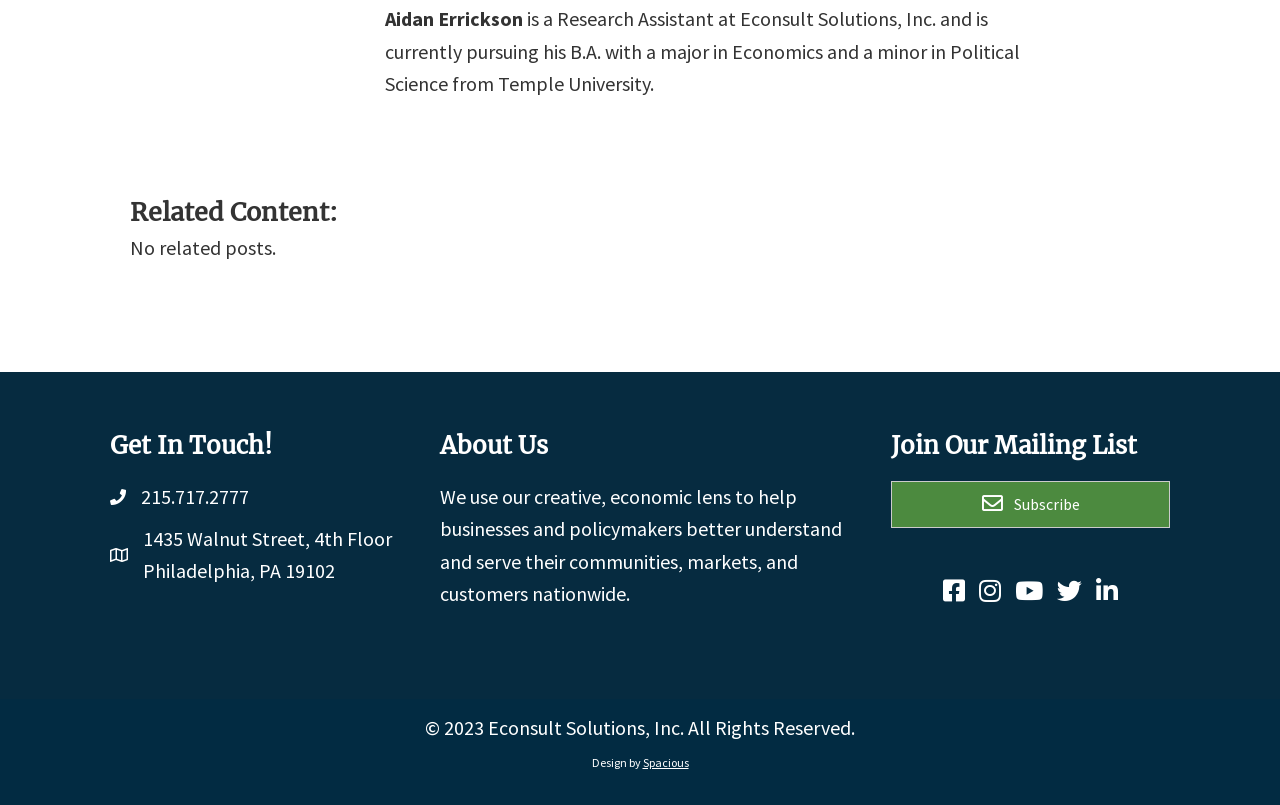Extract the bounding box of the UI element described as: "Subscribe".

[0.696, 0.597, 0.914, 0.655]